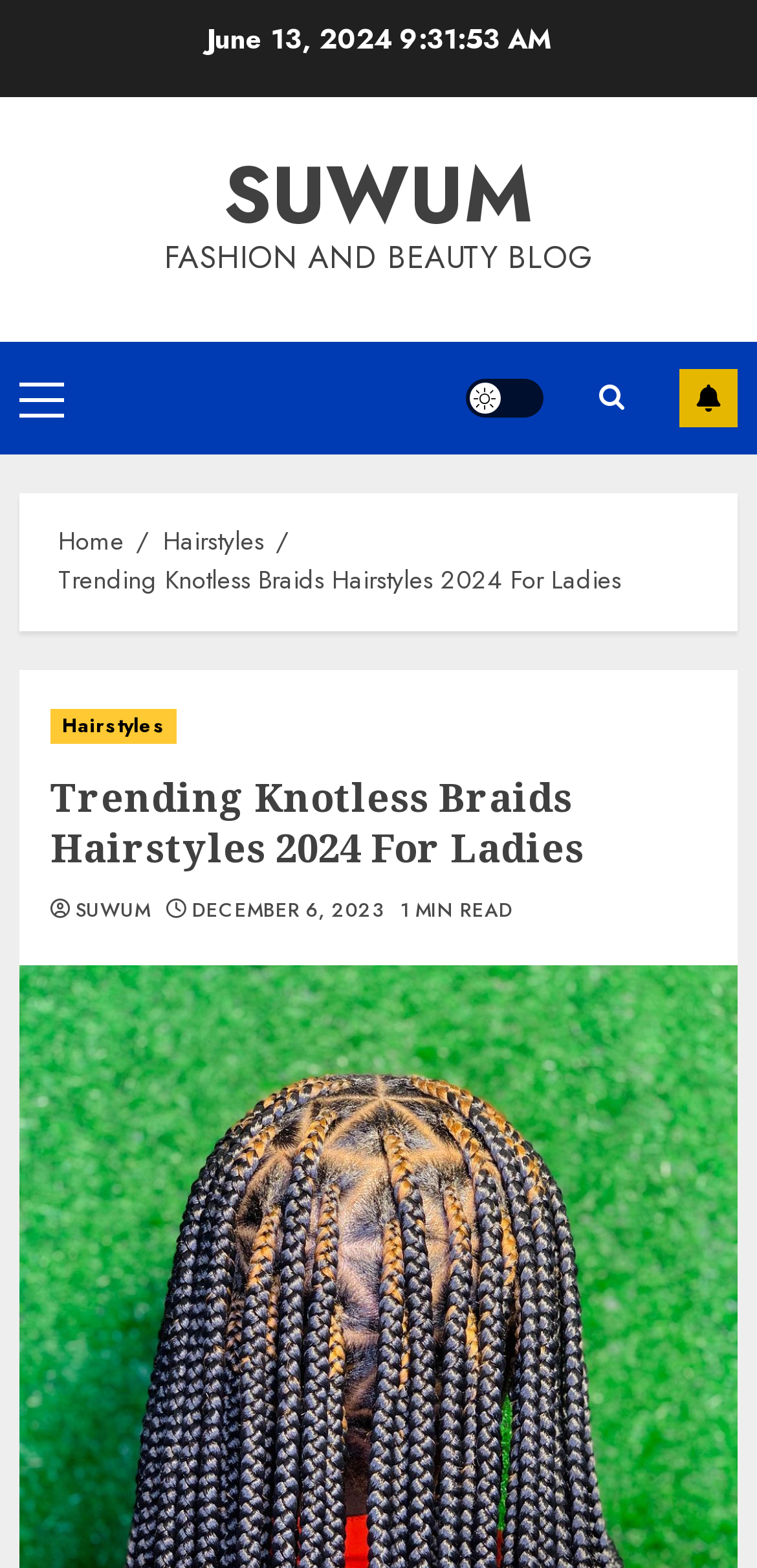What is the category of the article?
Please answer the question with a detailed and comprehensive explanation.

I determined the category of the article by examining the navigation 'Breadcrumbs' element, which contains links to 'Home' and 'Hairstyles', indicating that the current article belongs to the 'Hairstyles' category.